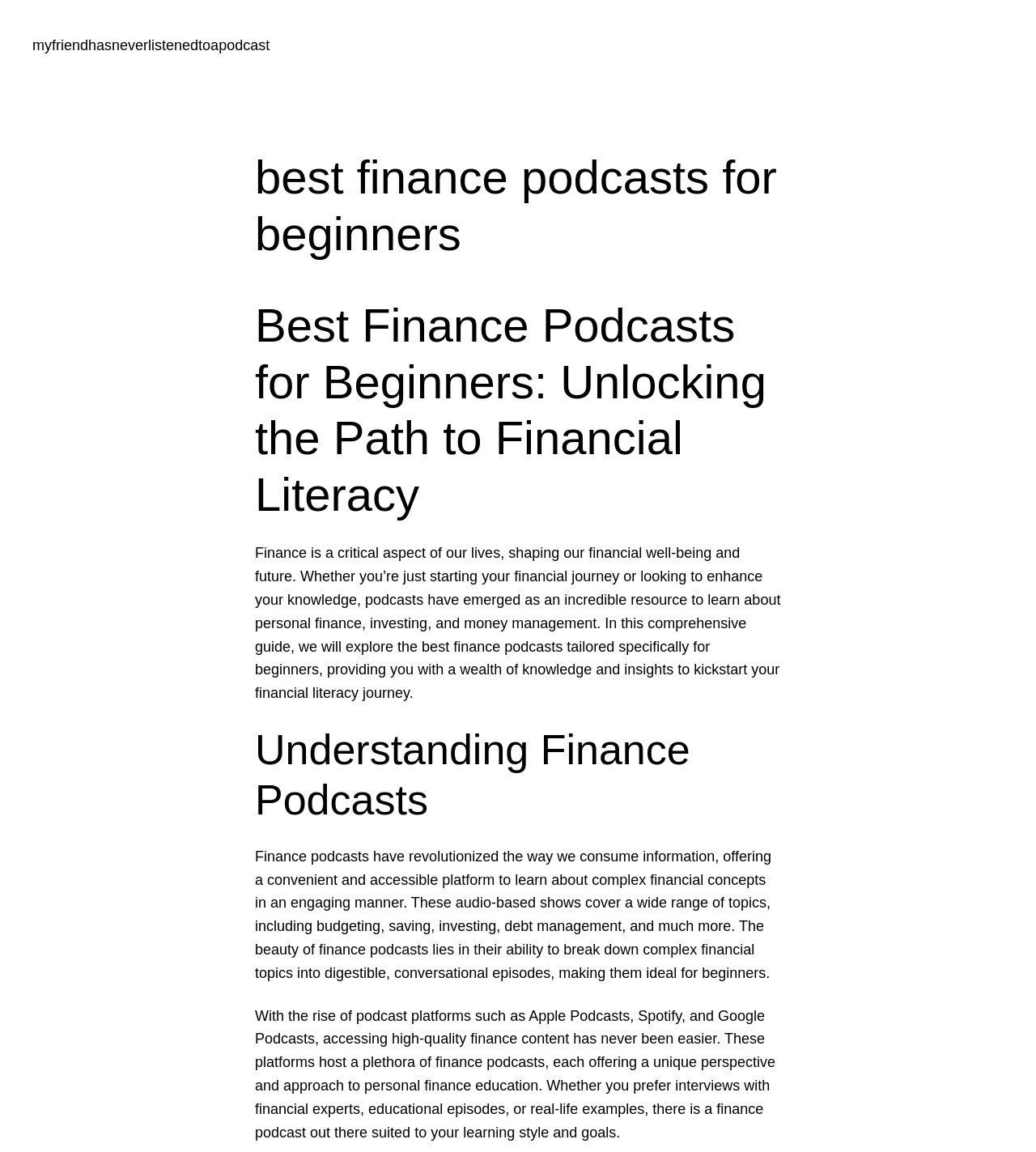What platforms host finance podcasts?
Based on the image, provide a one-word or brief-phrase response.

Apple Podcasts, Spotify, Google Podcasts